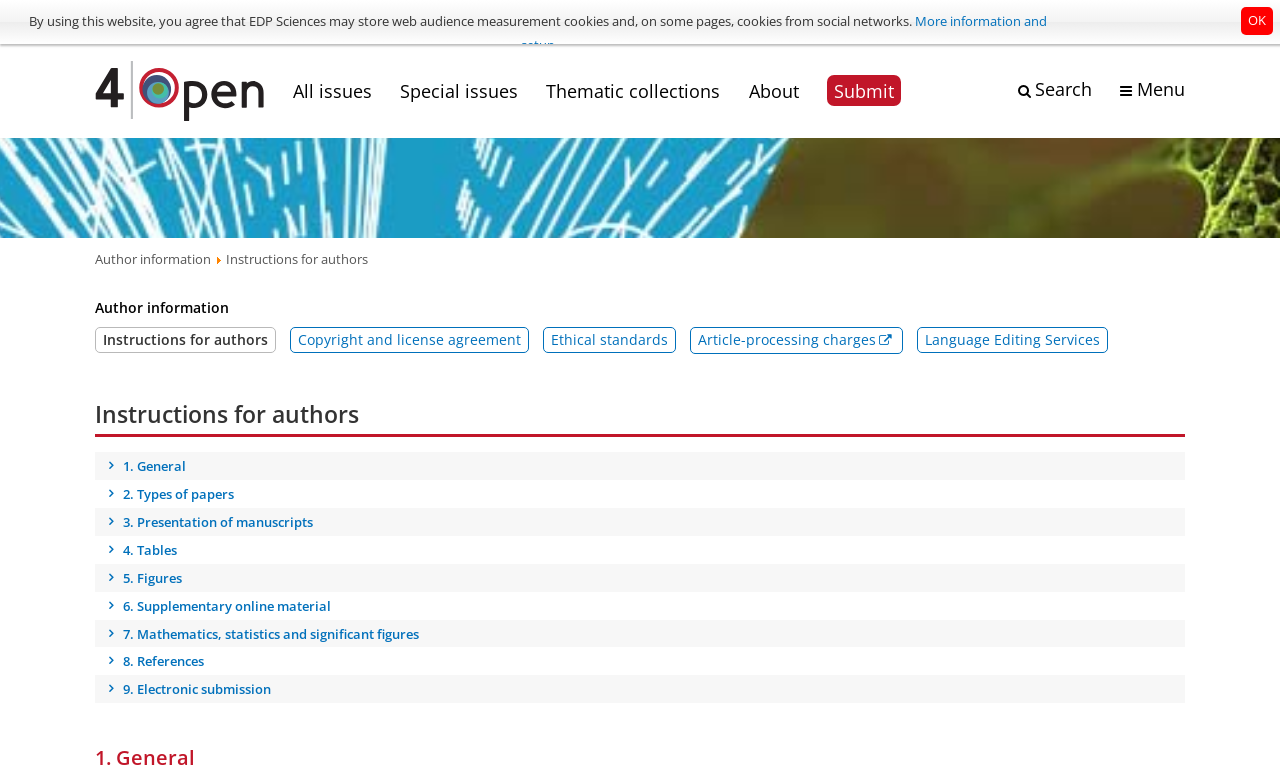Determine the bounding box coordinates of the section I need to click to execute the following instruction: "Click the 4Open link". Provide the coordinates as four float numbers between 0 and 1, i.e., [left, top, right, bottom].

[0.074, 0.108, 0.207, 0.185]